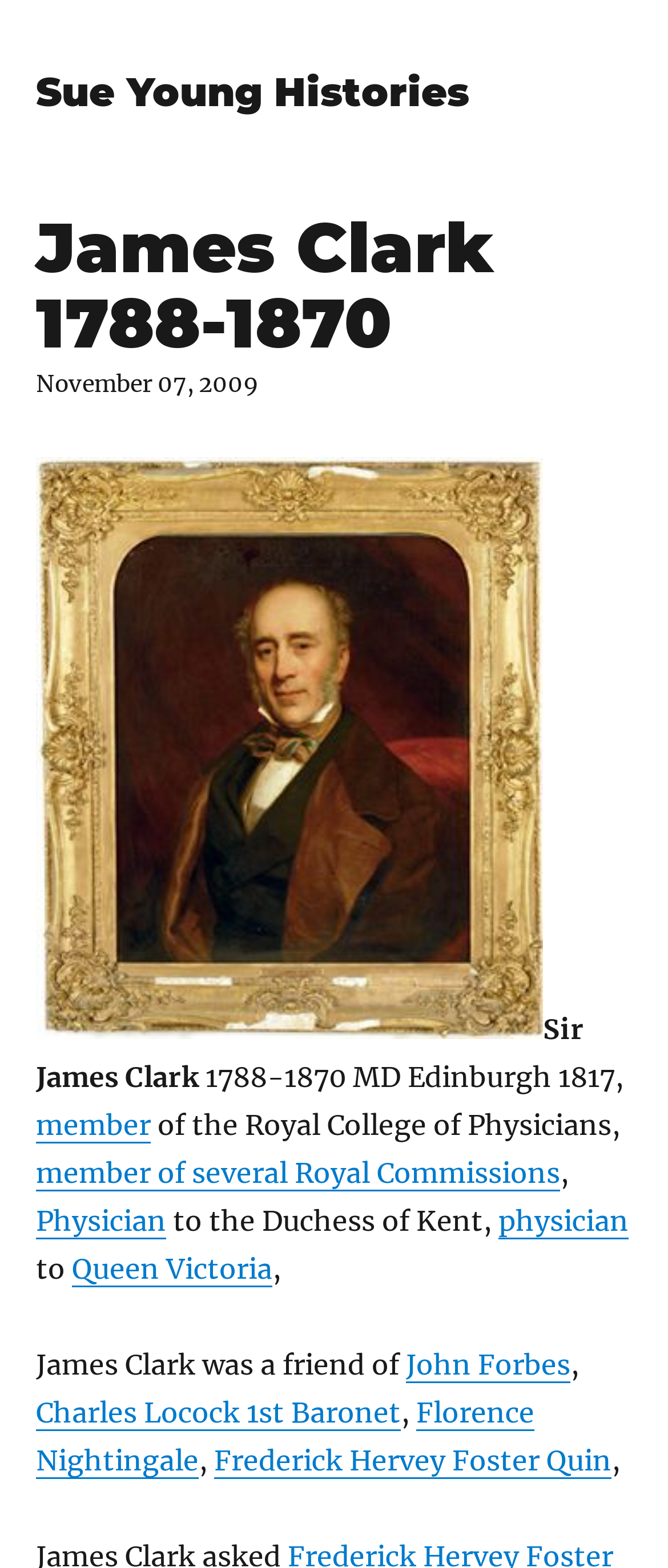Who was Sir James Clark a physician to?
Can you give a detailed and elaborate answer to the question?

The answer can be inferred from the link 'Queen Victoria' which suggests that Sir James Clark was a physician to the Queen.